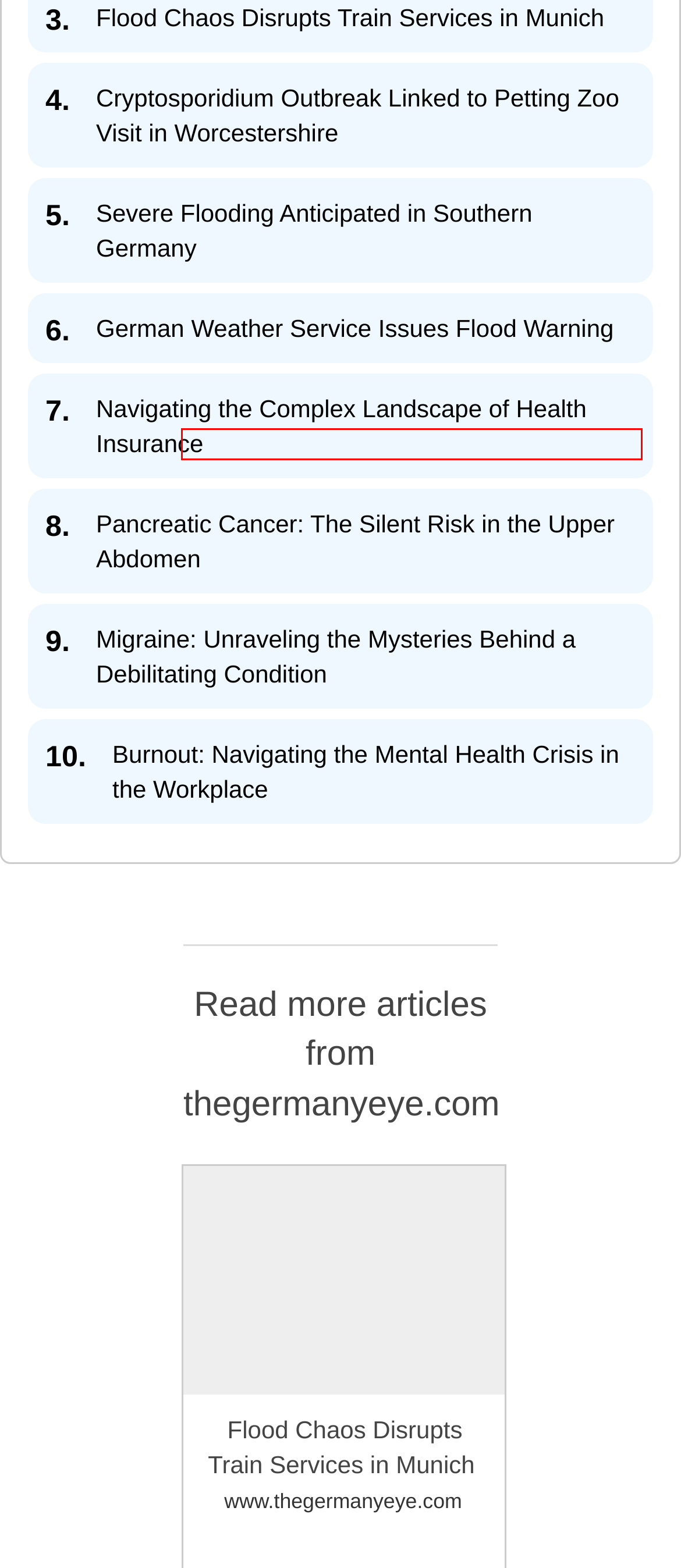Given a webpage screenshot with a red bounding box around a UI element, choose the webpage description that best matches the new webpage after clicking the element within the bounding box. Here are the candidates:
A. Brandenburg Anticipates Decline in Tax Revenue
B. Rising Summer Temperatures Linked to Climate Change
C. German Private Health Insurance
D. Travel
E. Enhanced Regulation for Artificial Intelligence Unveiled in Landmark EU Agreement
F. Corona policy highlights Germany weakness
G. Business
H. Exploring the Transformative Power of Travel

C